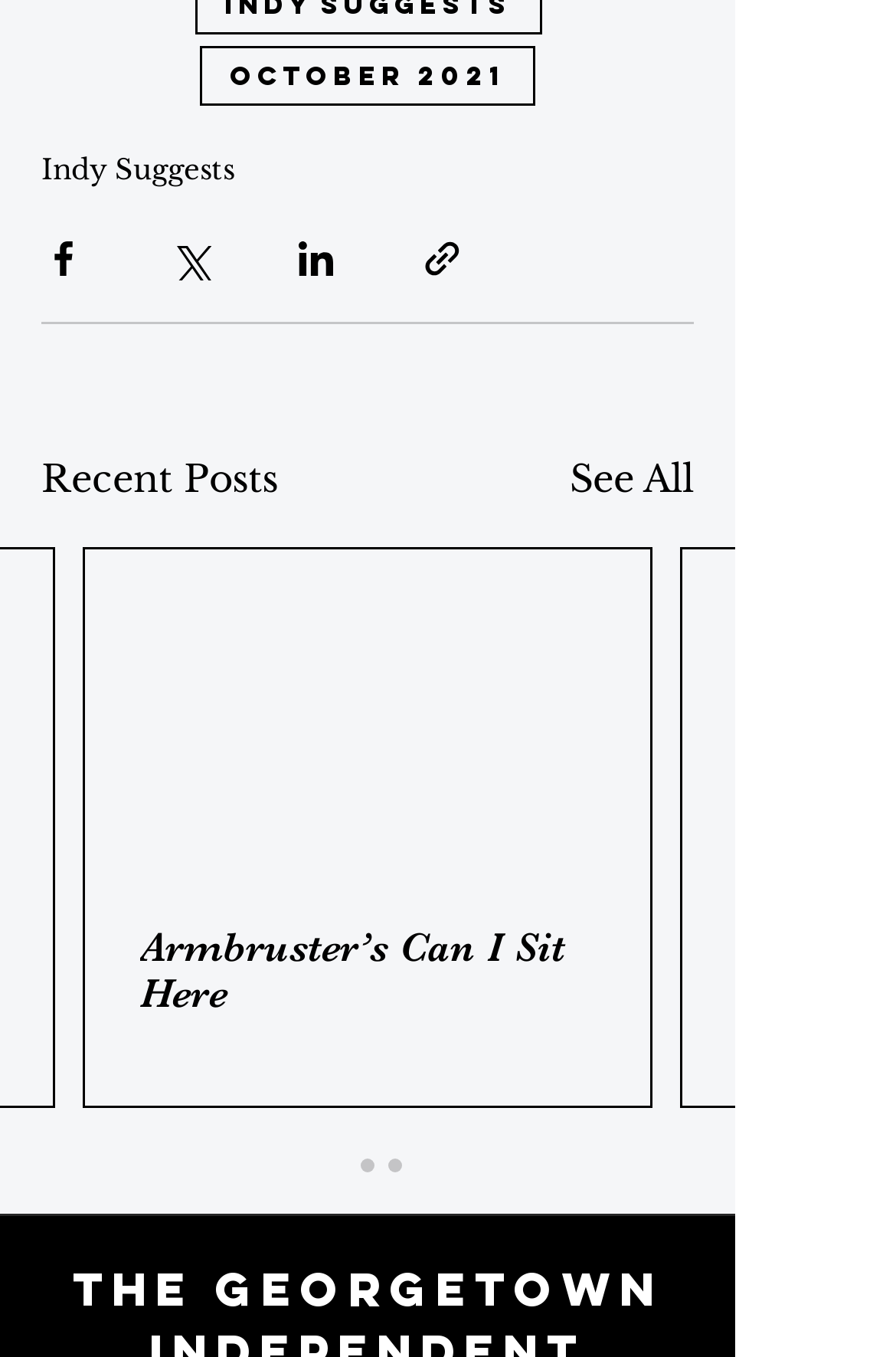Please identify the bounding box coordinates of the element that needs to be clicked to execute the following command: "Share via Facebook". Provide the bounding box using four float numbers between 0 and 1, formatted as [left, top, right, bottom].

[0.046, 0.175, 0.095, 0.207]